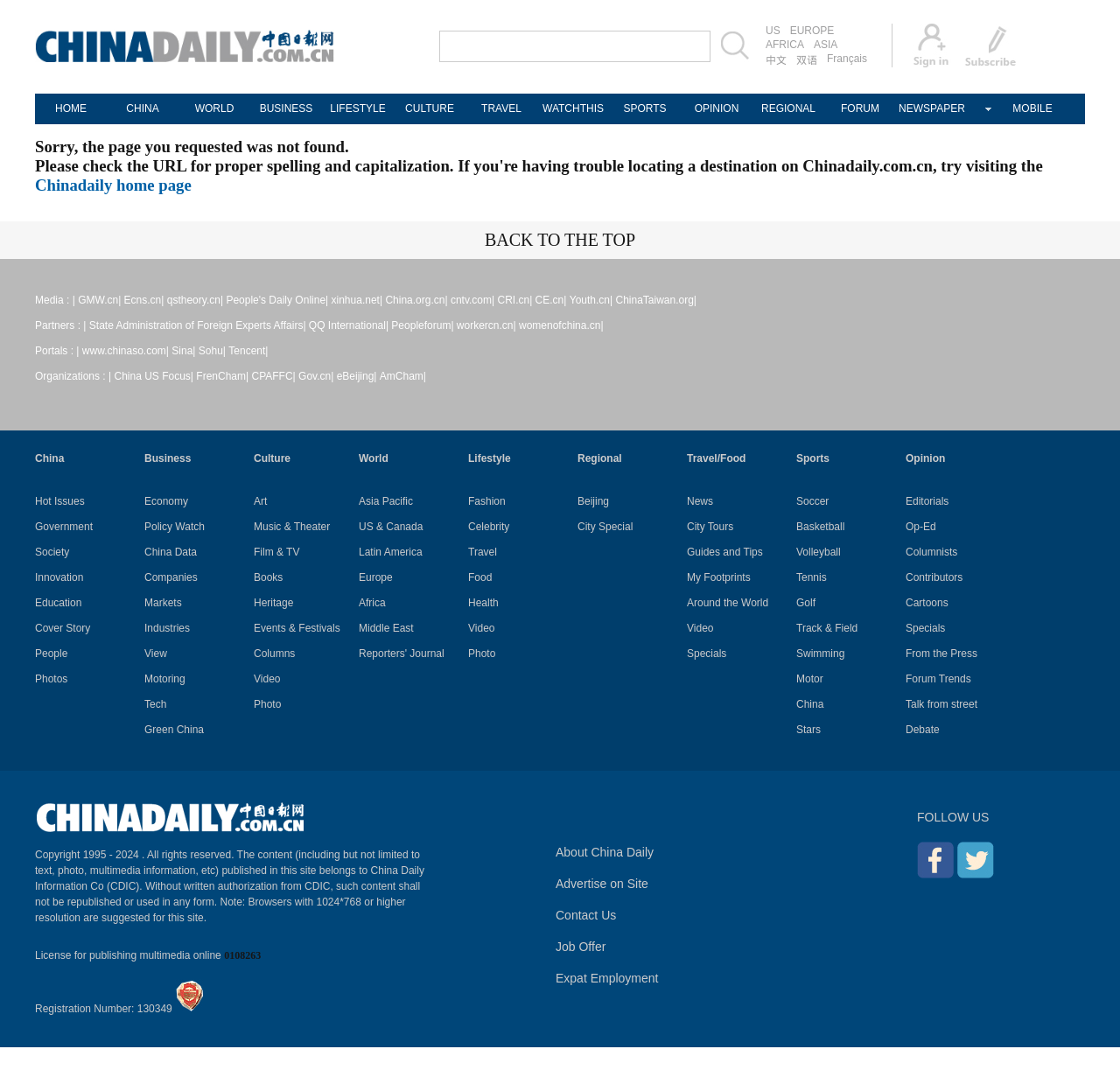Using the provided element description, identify the bounding box coordinates as (top-left x, top-left y, bottom-right x, bottom-right y). Ensure all values are between 0 and 1. Description: xinhua.net|

[0.296, 0.273, 0.341, 0.284]